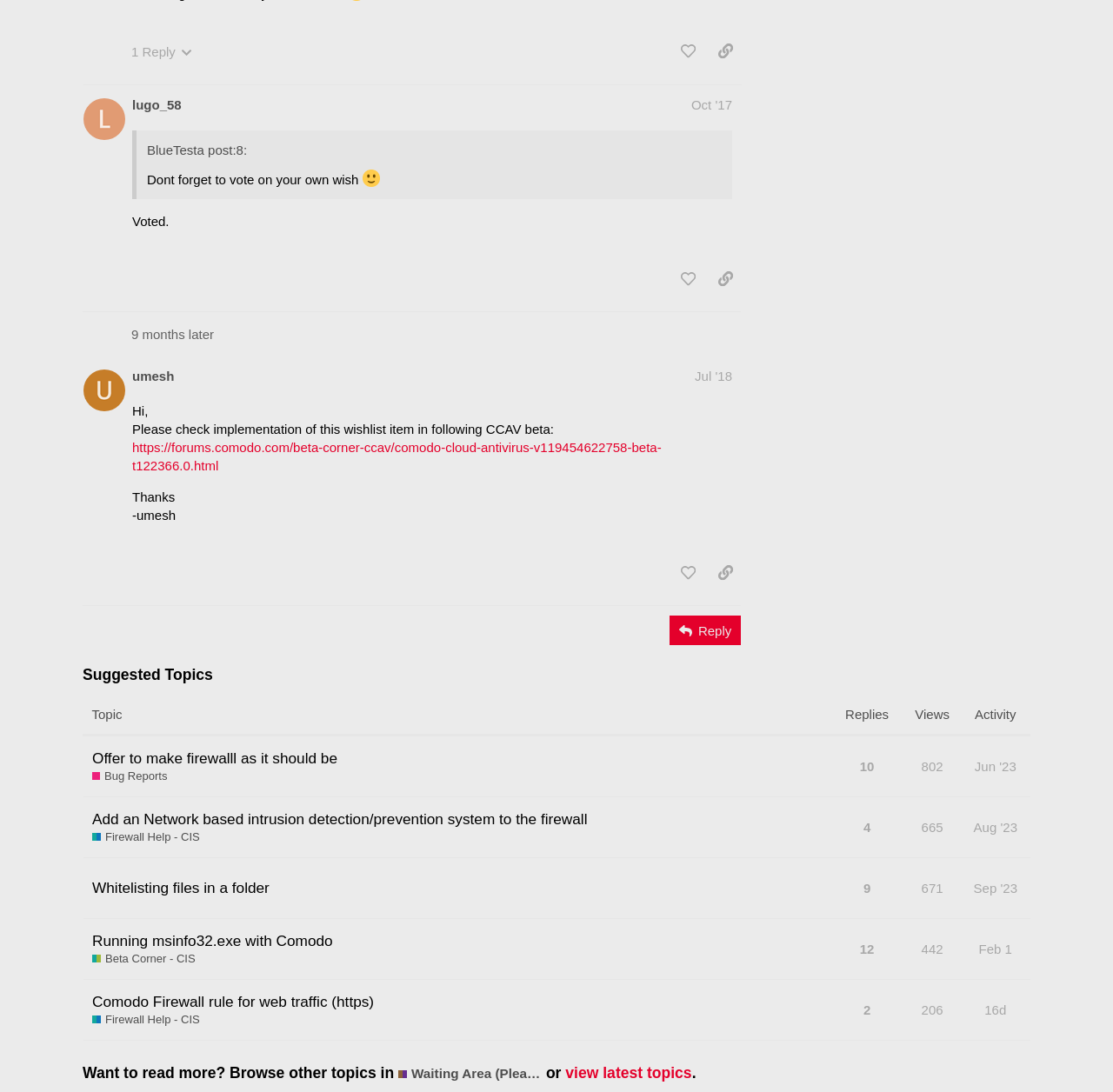Answer the question in one word or a short phrase:
How many views does the topic 'Whitelisting files in a folder' have?

671